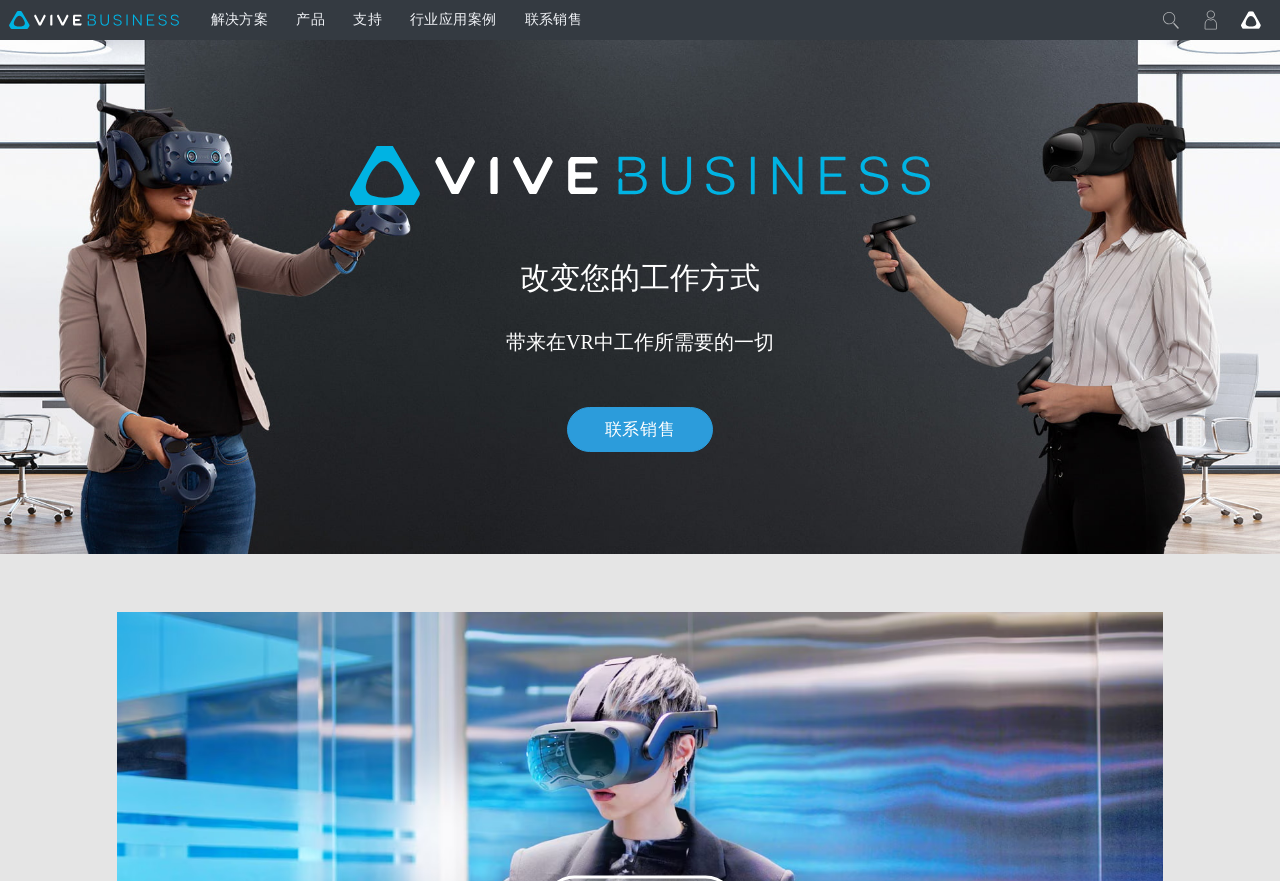Identify the bounding box coordinates of the region I need to click to complete this instruction: "Click the 'About Us' link".

None